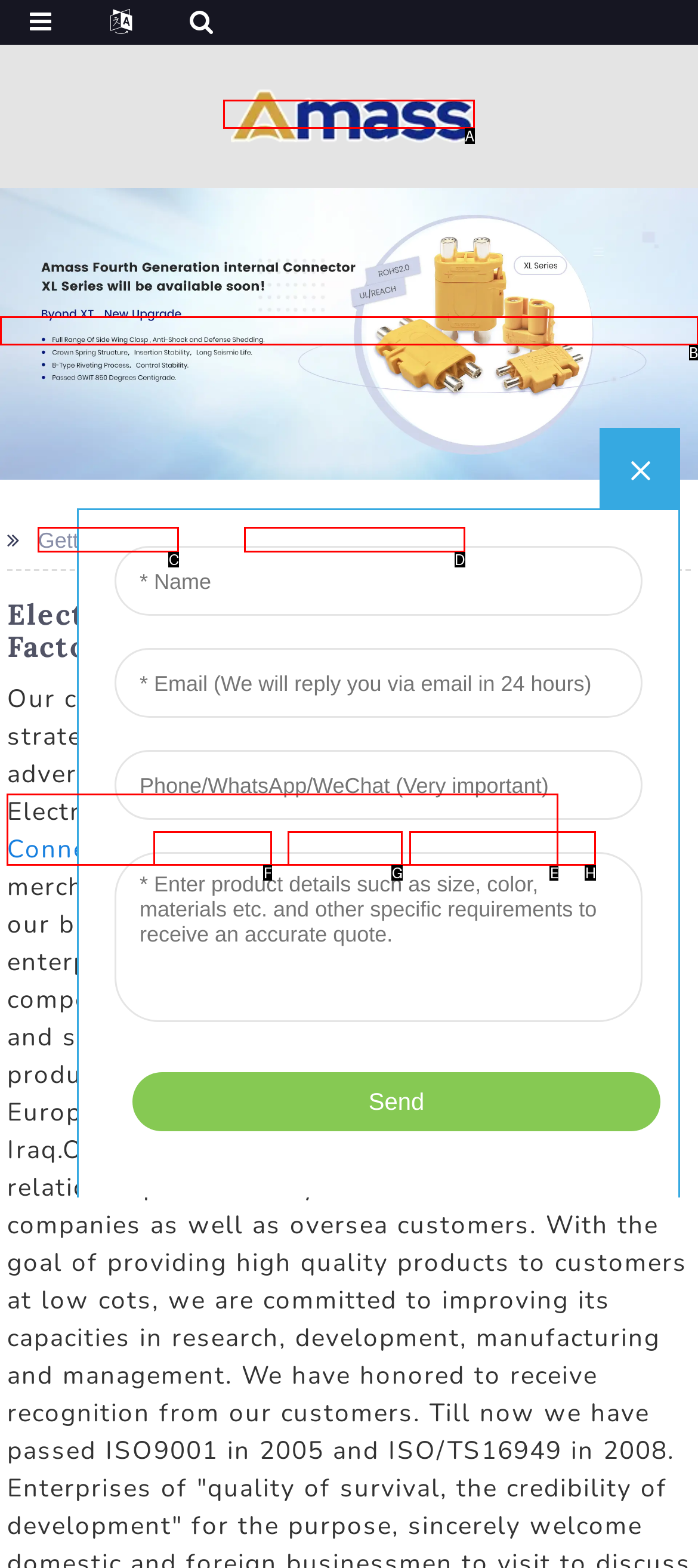Pick the option that should be clicked to perform the following task: go to index page
Answer with the letter of the selected option from the available choices.

B